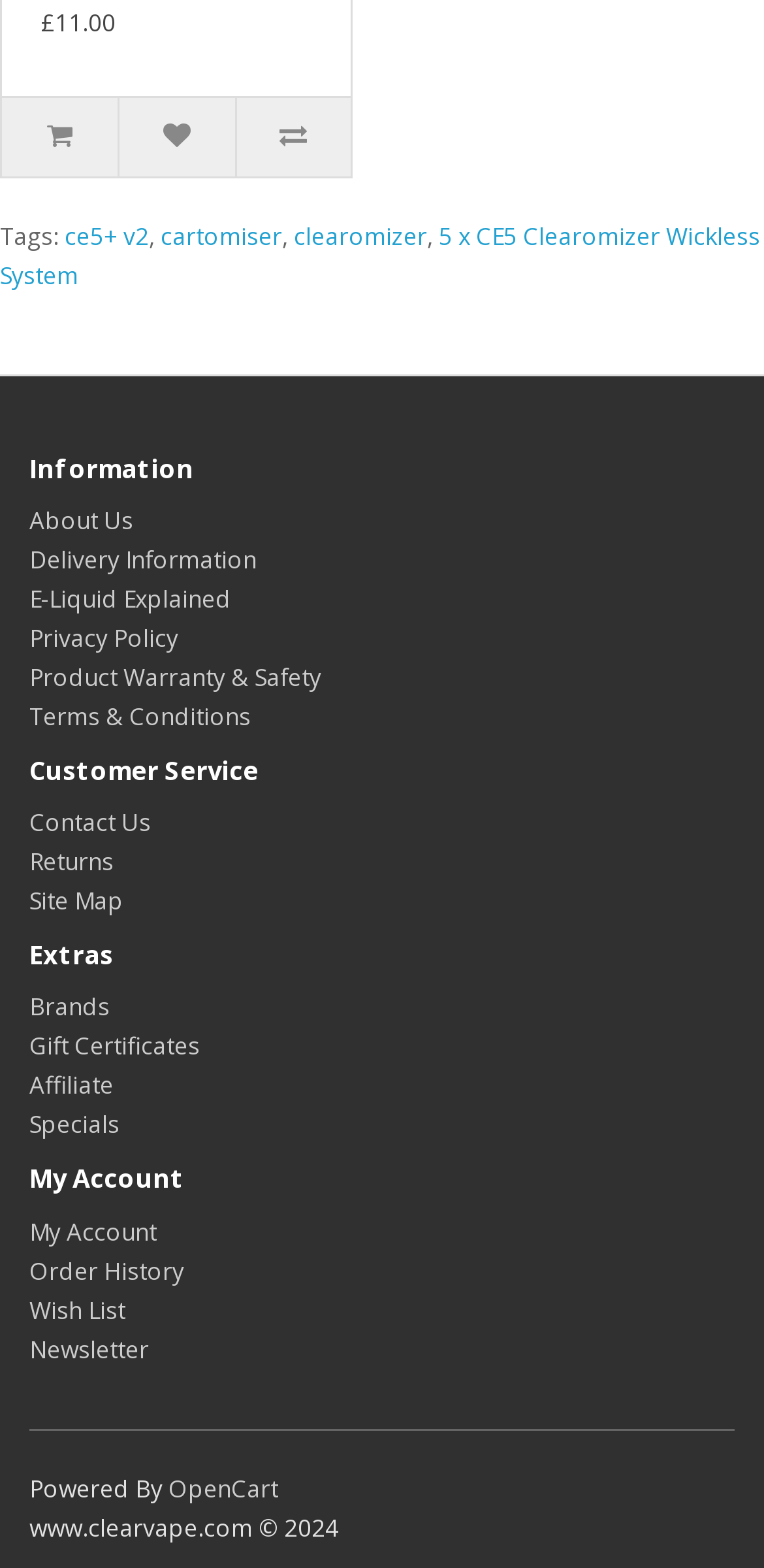How many links are there under the 'Information' heading?
Examine the image and provide an in-depth answer to the question.

Under the 'Information' heading, there are 5 links, which are 'About Us', 'Delivery Information', 'E-Liquid Explained', 'Privacy Policy', and 'Product Warranty & Safety'.